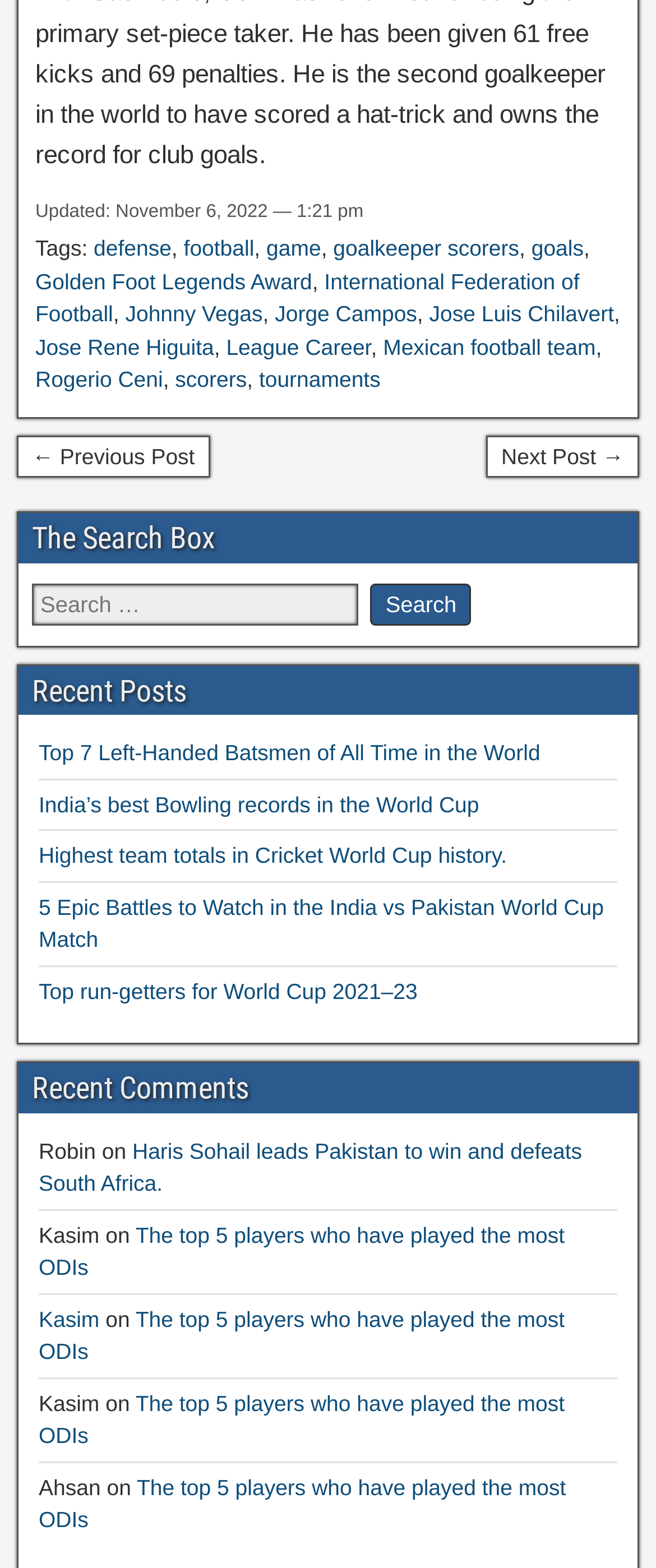Locate the bounding box coordinates of the clickable area to execute the instruction: "View all press release items". Provide the coordinates as four float numbers between 0 and 1, represented as [left, top, right, bottom].

None